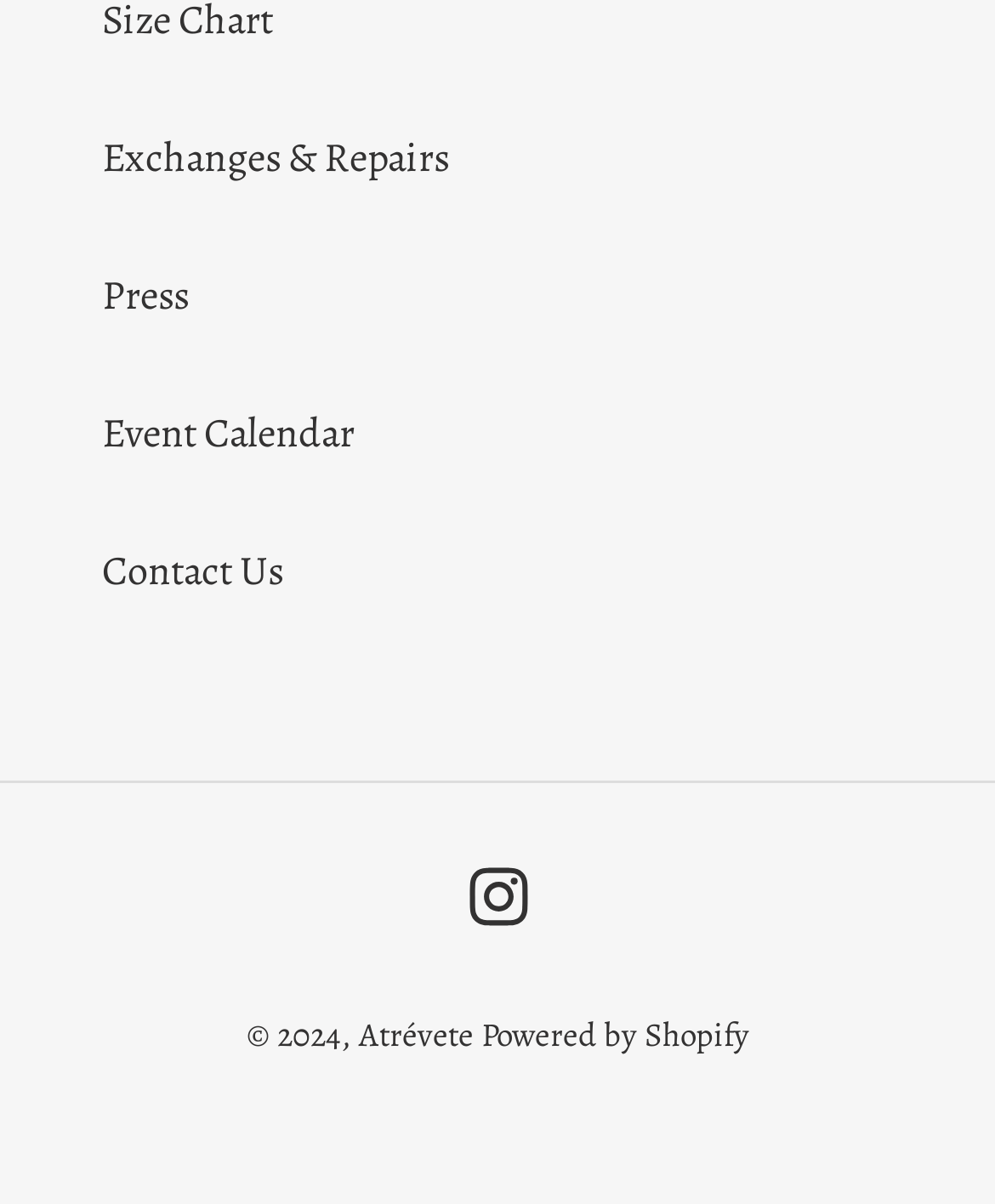How many external links are there?
Refer to the image and provide a thorough answer to the question.

I counted the number of external links on the webpage and found two links, one to Instagram and another to the 'Atrévete' website, which is indicated by the 'describedby: a11y-external-message' attribute.